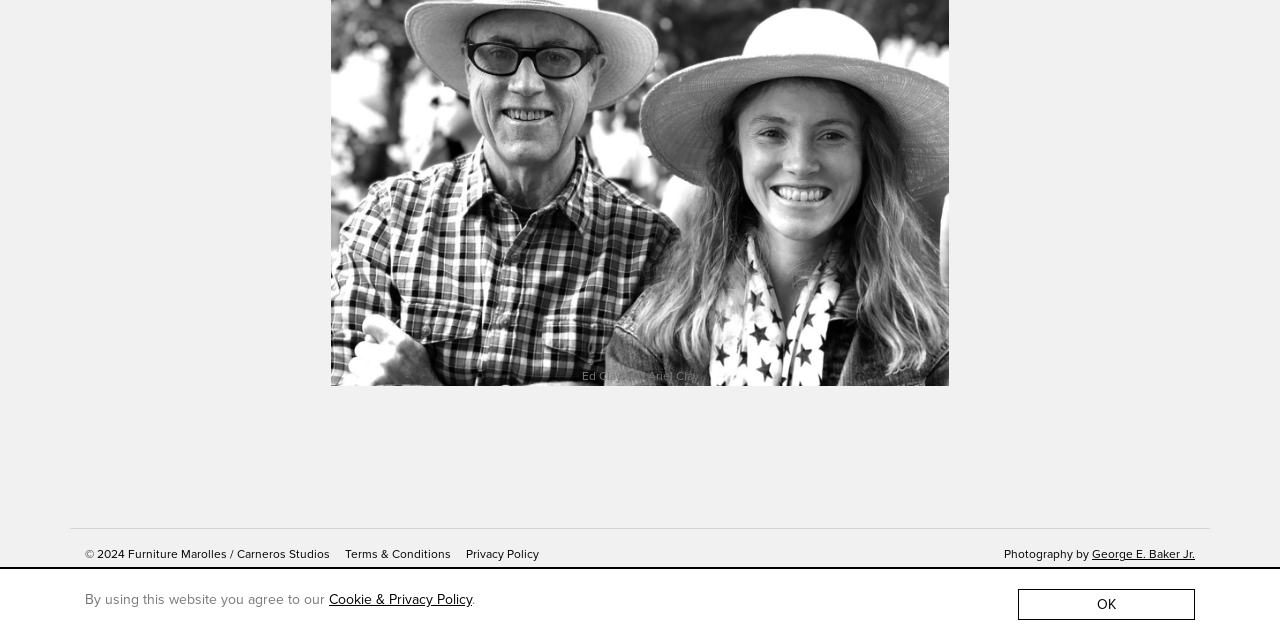From the given element description: "OK", find the bounding box for the UI element. Provide the coordinates as four float numbers between 0 and 1, in the order [left, top, right, bottom].

[0.796, 0.92, 0.934, 0.969]